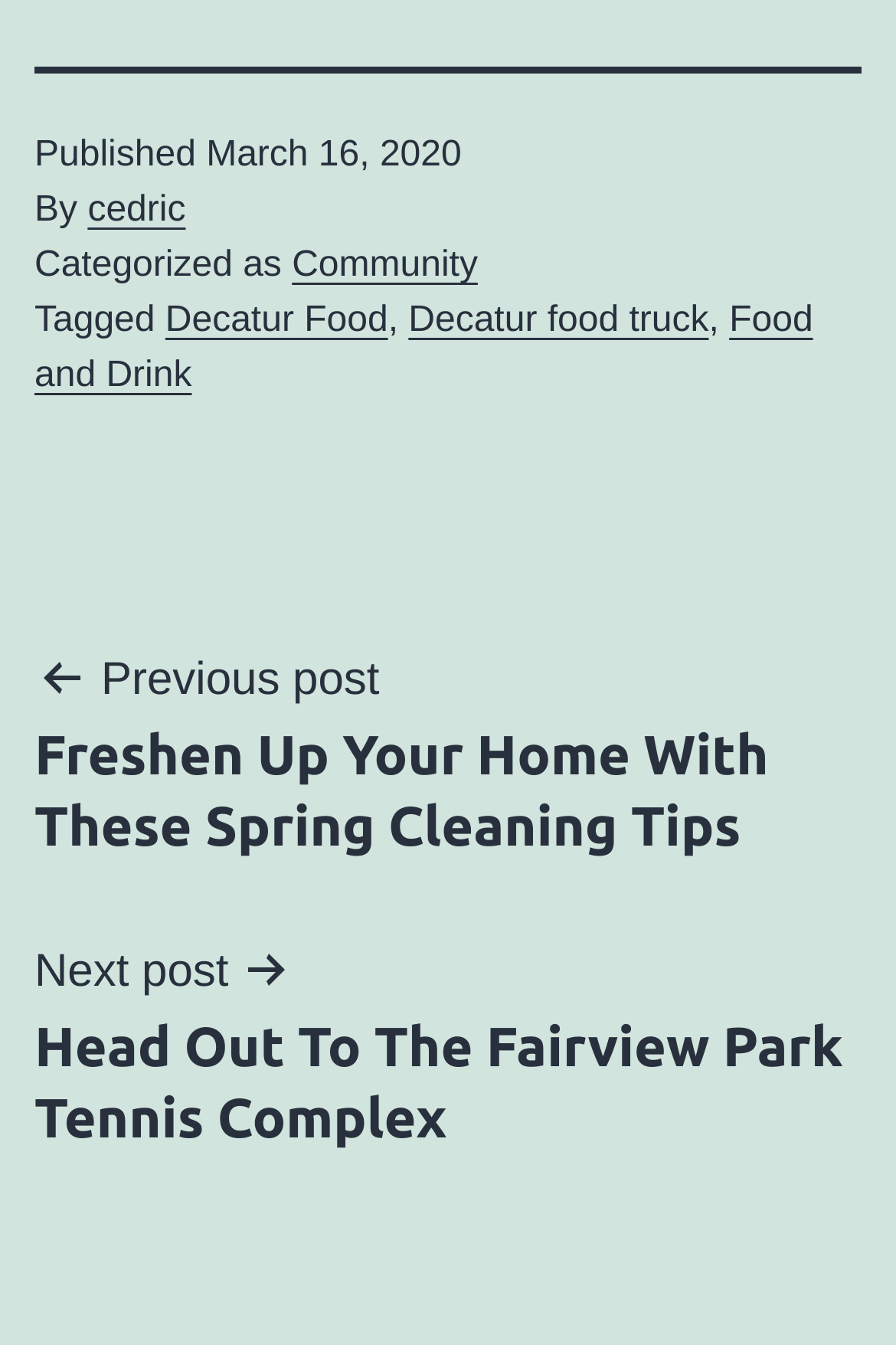Please provide a comprehensive answer to the question below using the information from the image: Who is the author of the post?

I found the author's name by looking at the footer section of the webpage, where it says 'By' followed by a link to the author's name, which is 'cedric'.